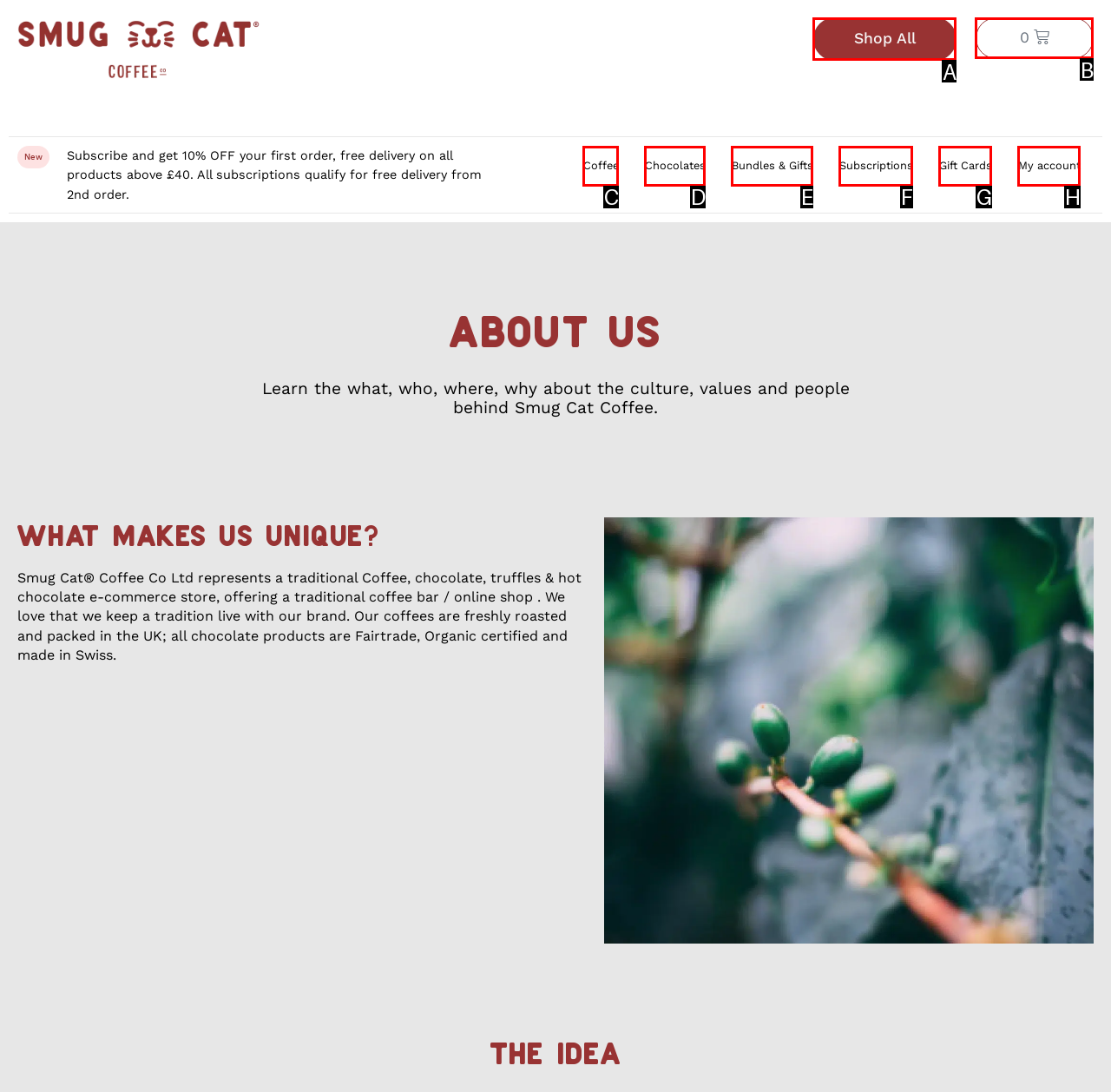Which UI element should you click on to achieve the following task: View Basket? Provide the letter of the correct option.

B